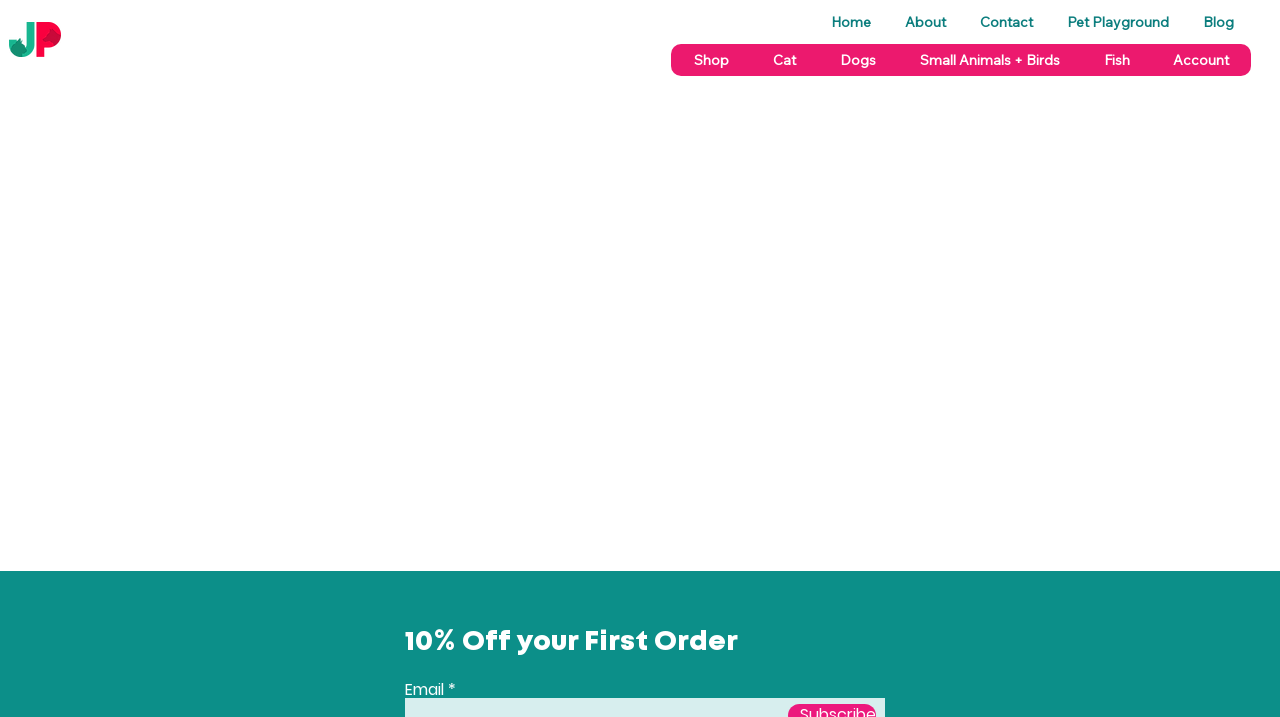Please provide a detailed answer to the question below by examining the image:
What is the name of the online store?

The name of the online store can be found in the logo at the top left corner of the webpage, which is 'Junction Pet Logo'.